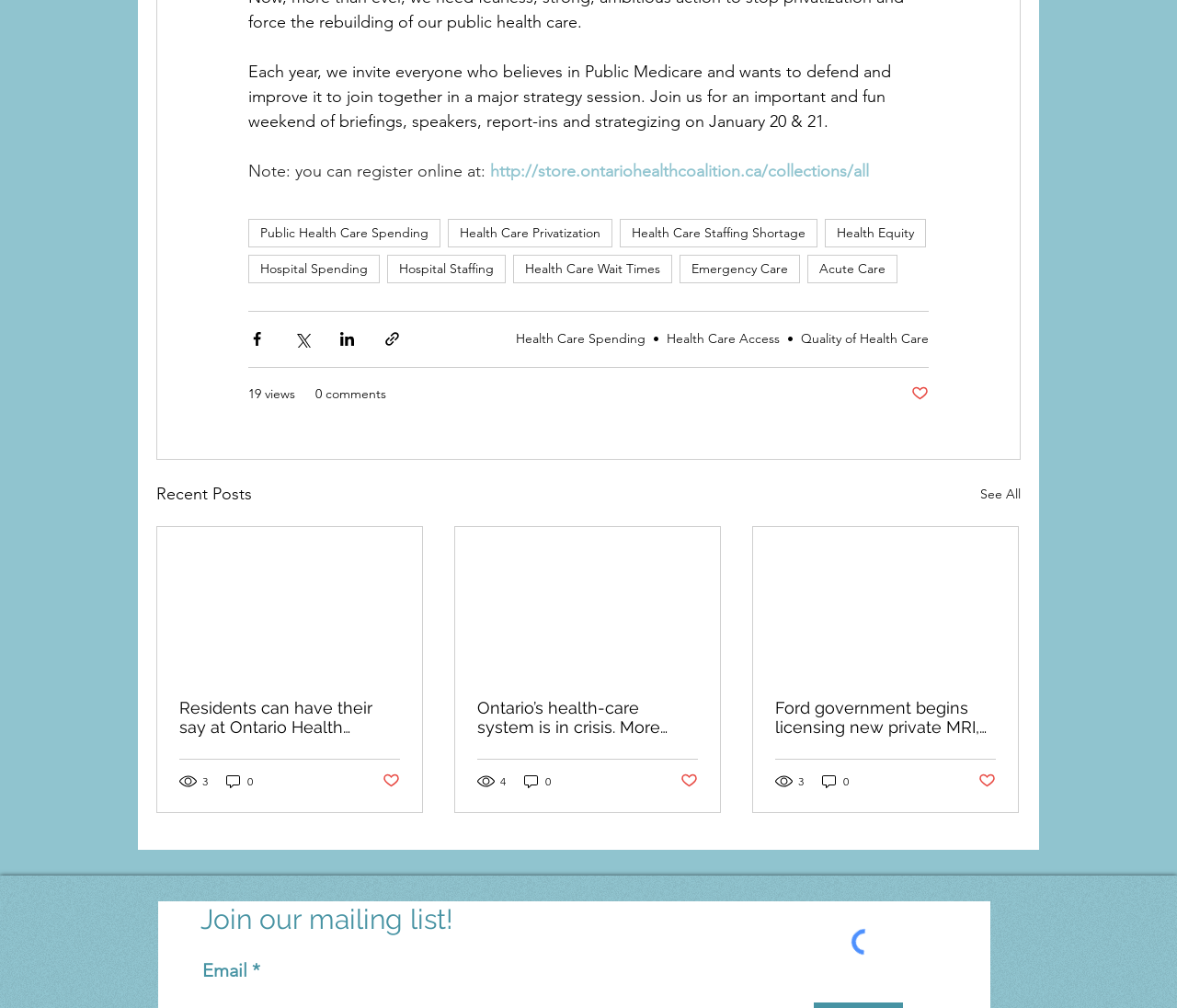Give a one-word or short-phrase answer to the following question: 
What can be done with the 'Join our mailing list!' section?

Subscribe to newsletter